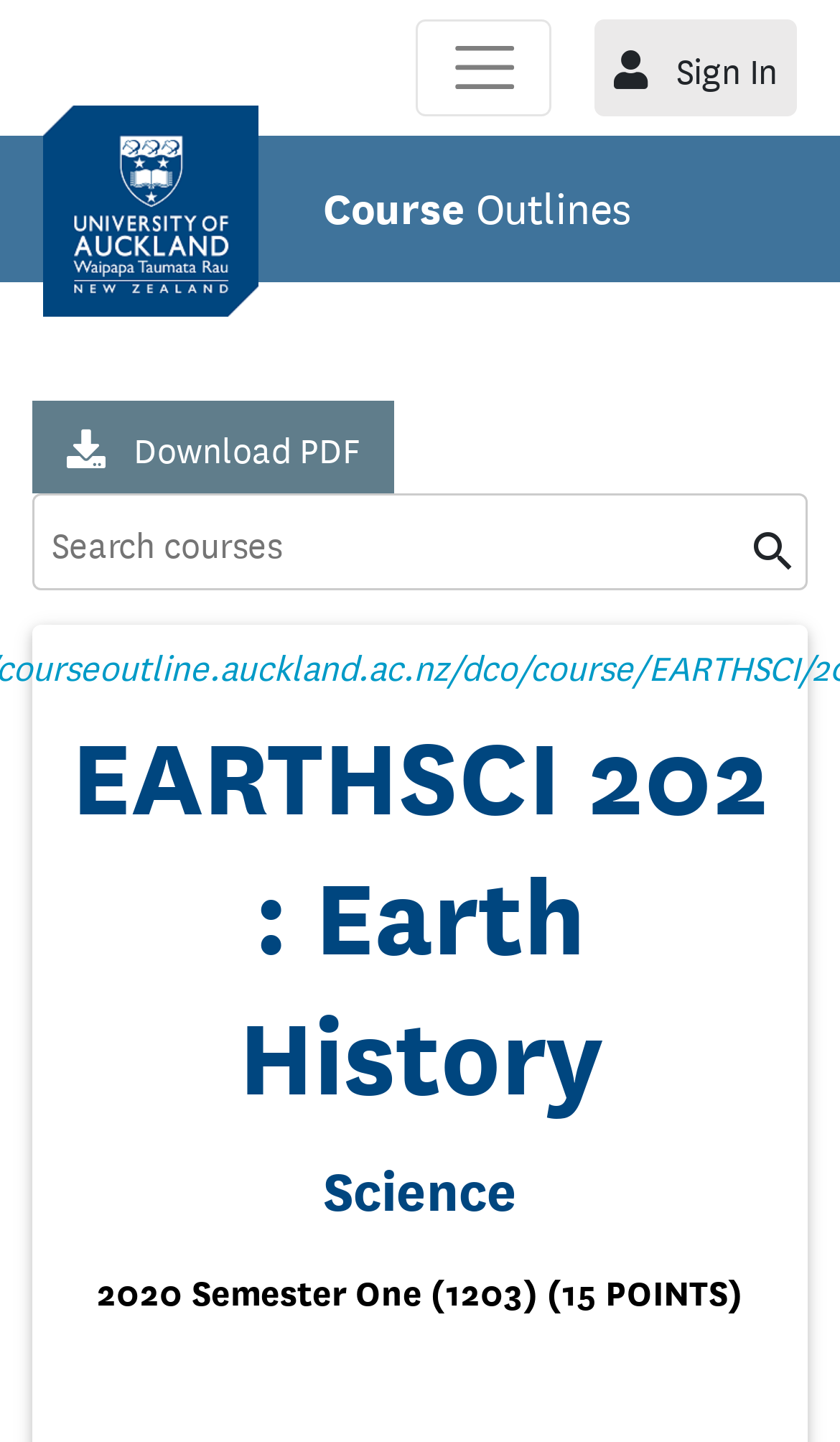What is the semester of the course?
Using the details from the image, give an elaborate explanation to answer the question.

I found the semester by looking at the heading element with the text '2020 Semester One (1203) (15 POINTS)' which is located below the course name.